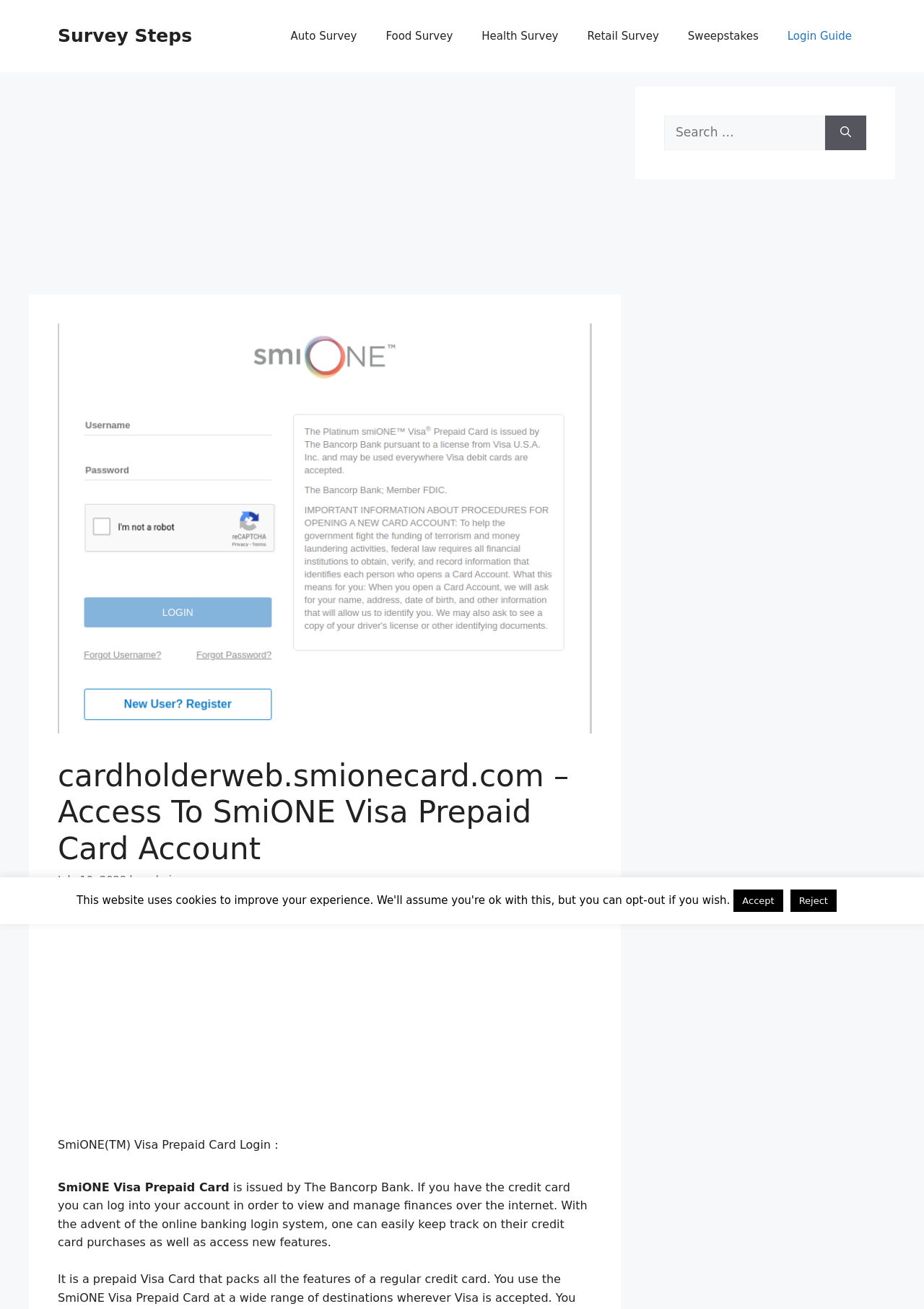Show the bounding box coordinates of the element that should be clicked to complete the task: "Search for something".

[0.719, 0.088, 0.893, 0.114]